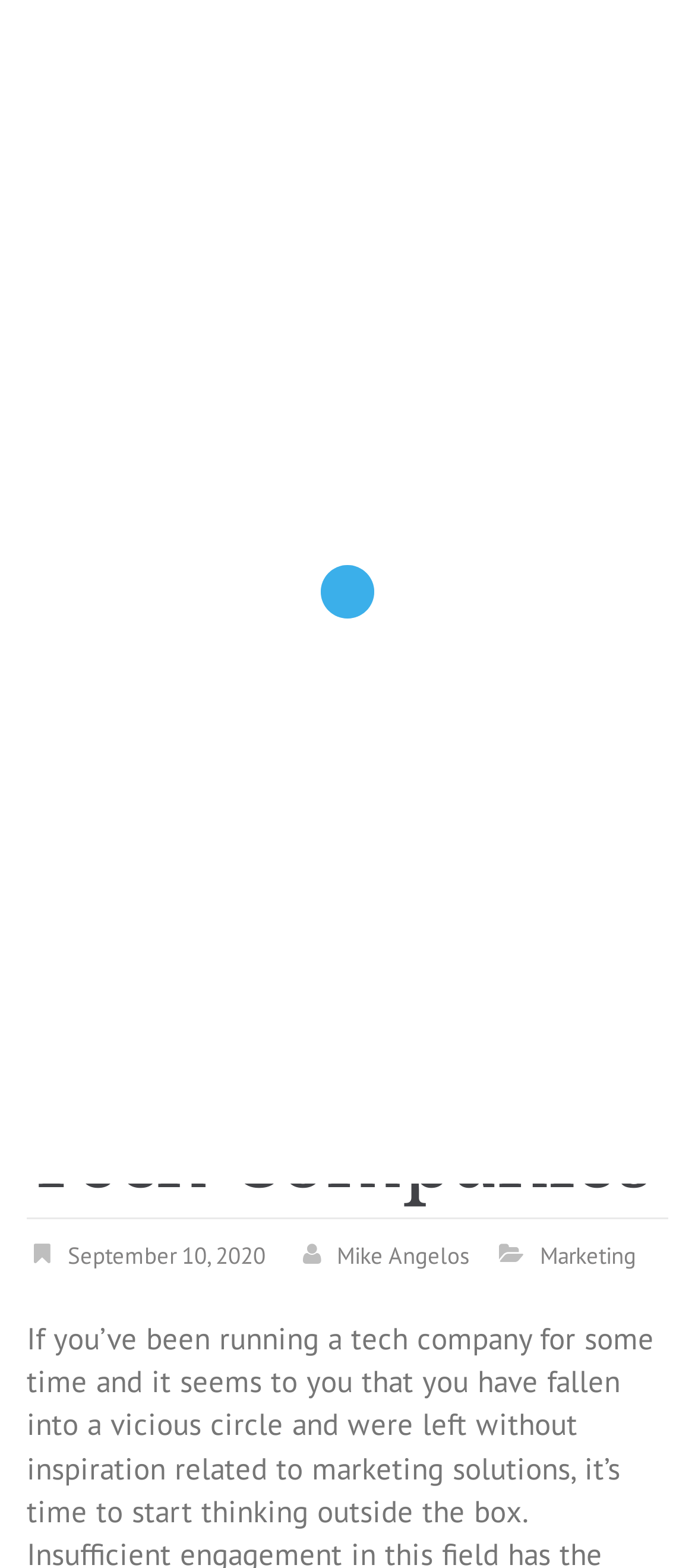Please provide a comprehensive answer to the question below using the information from the image: What is the category of the article?

I inferred this answer by looking at the link ' Marketing' which is located below the article title, indicating that the article belongs to the Marketing category.